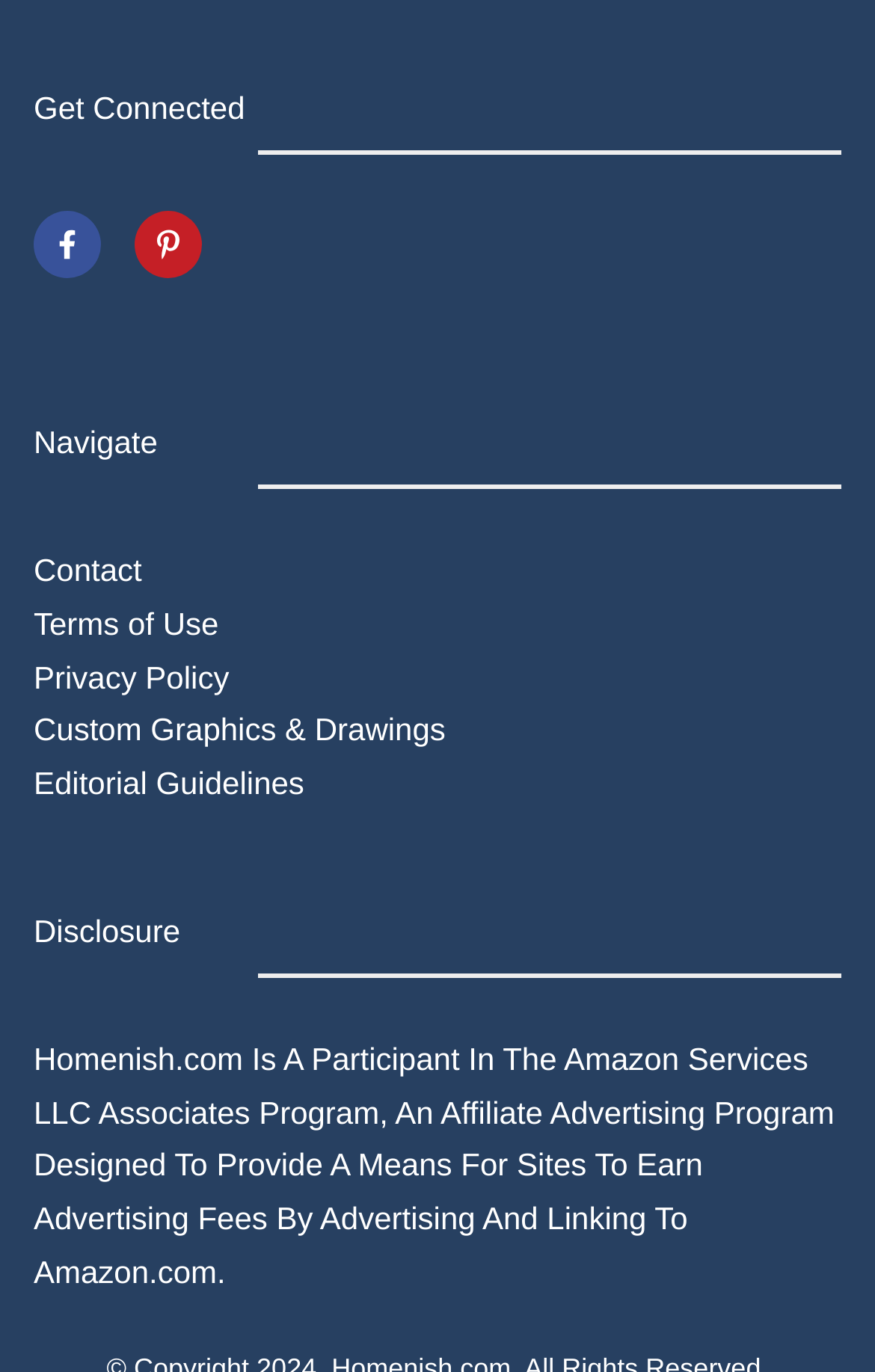Using the element description Contact, predict the bounding box coordinates for the UI element. Provide the coordinates in (top-left x, top-left y, bottom-right x, bottom-right y) format with values ranging from 0 to 1.

[0.038, 0.397, 0.162, 0.434]